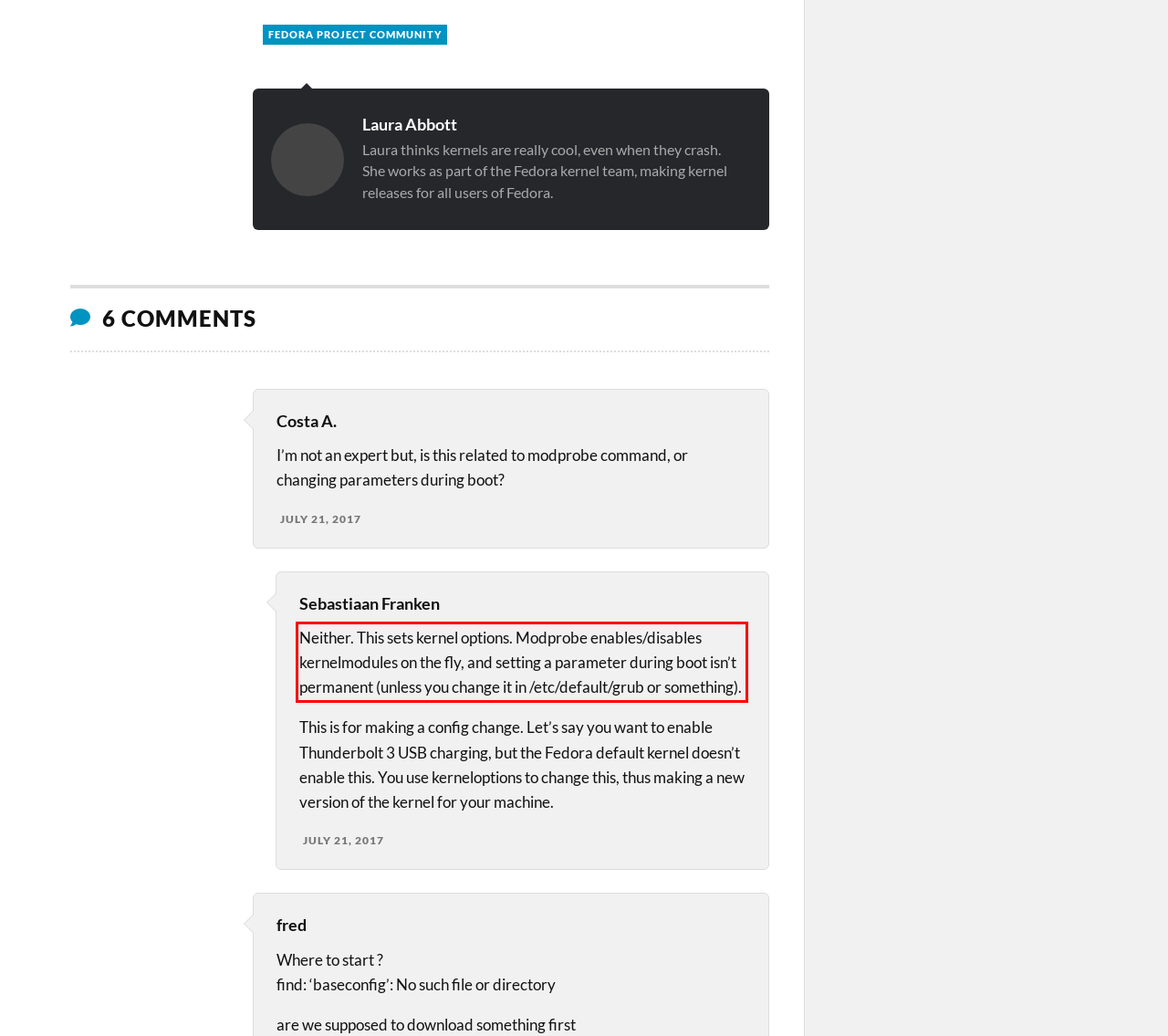Please recognize and transcribe the text located inside the red bounding box in the webpage image.

Neither. This sets kernel options. Modprobe enables/disables kernelmodules on the fly, and setting a parameter during boot isn’t permanent (unless you change it in /etc/default/grub or something).